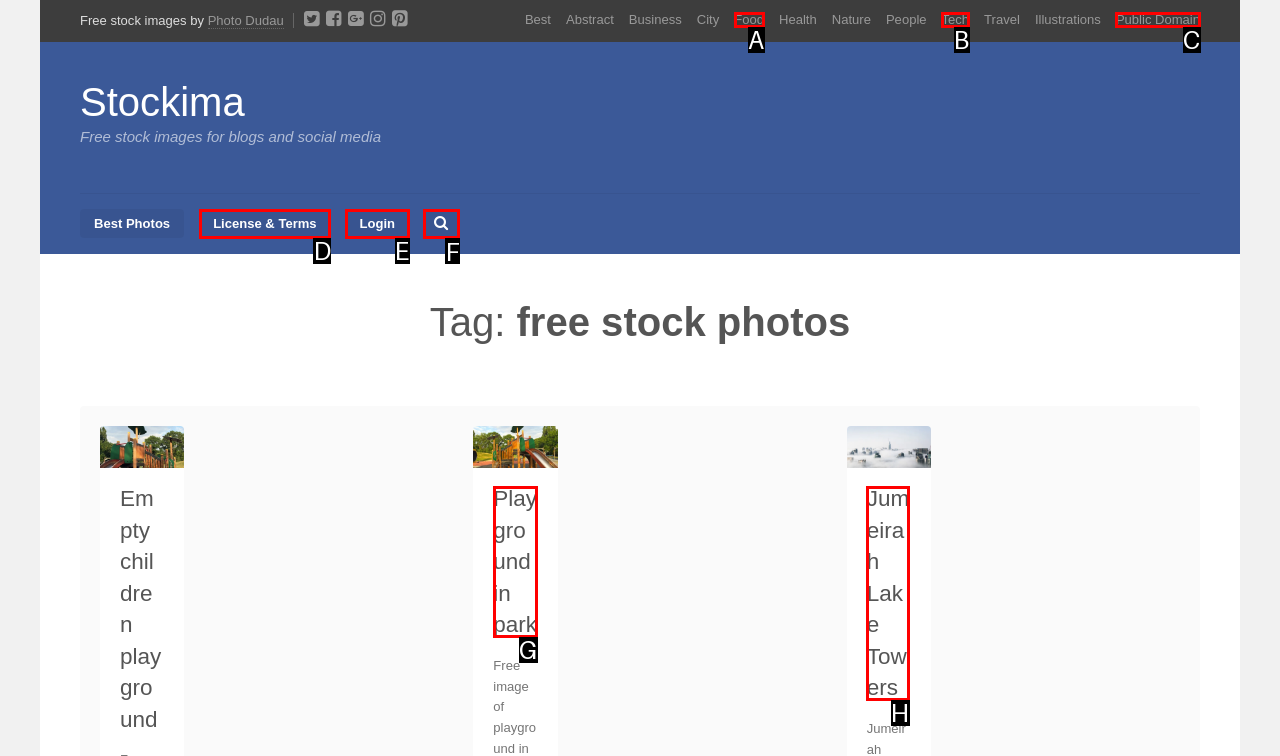Find the HTML element to click in order to complete this task: Check the 'Publications from SARomics Biostructures'
Answer with the letter of the correct option.

None